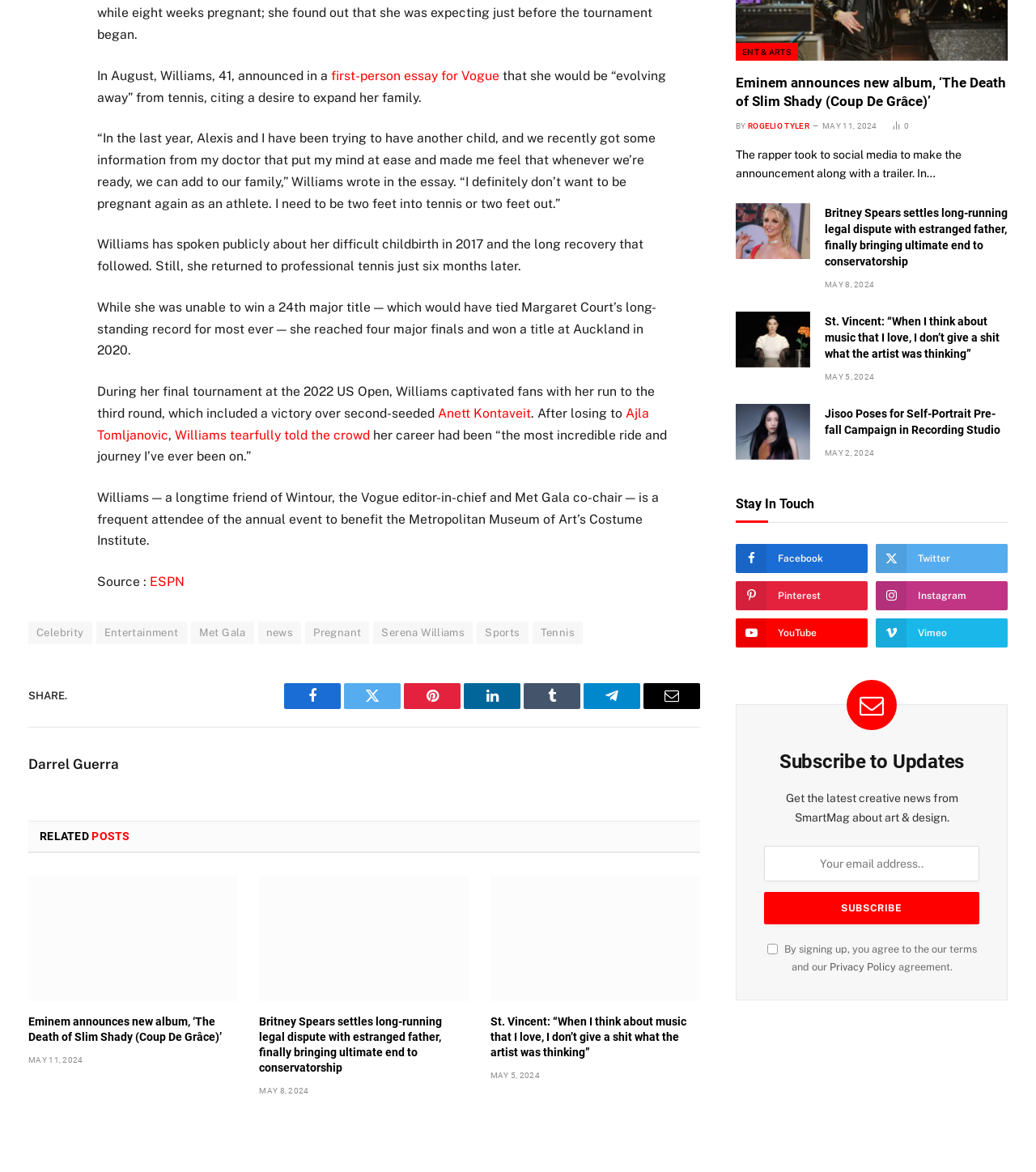Provide the bounding box coordinates of the UI element that matches the description: "name="EMAIL" placeholder="Your email address.."".

[0.737, 0.722, 0.946, 0.752]